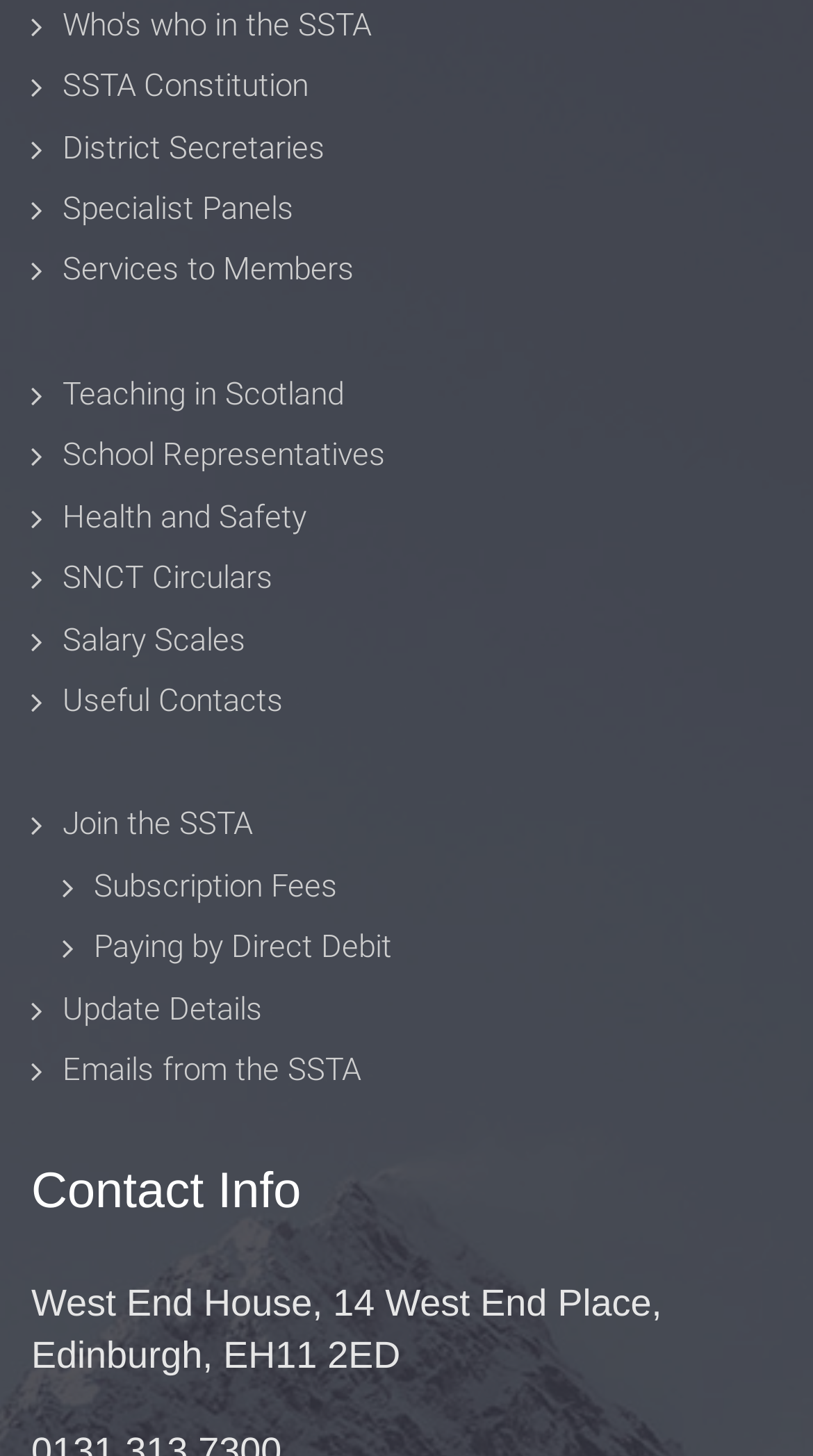Determine the coordinates of the bounding box that should be clicked to complete the instruction: "View Salary Scales". The coordinates should be represented by four float numbers between 0 and 1: [left, top, right, bottom].

[0.077, 0.426, 0.303, 0.452]